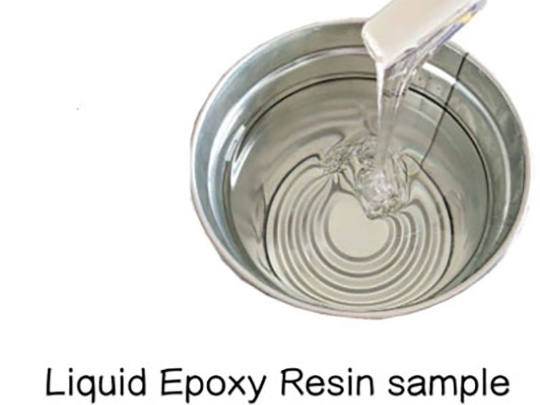Give a detailed account of what is happening in the image.

The image showcases a clear liquid epoxy resin being poured from a container into a round metal mixing bowl. The resin exhibits a smooth, glossy surface, highlighting its viscous and adhesive properties. Beneath the bowl, the label reads "Liquid Epoxy Resin sample," emphasizing this specific product's liquid state, which is a crucial aspect of epoxy resin usage. This sample is integral for understanding the material's application in various industries, where it acts as a strong adhesive and bonding agent, known for its durability and versatility. The visual representation effectively captures the material's characteristics, making it an informative depiction for those interested in epoxy resin use.